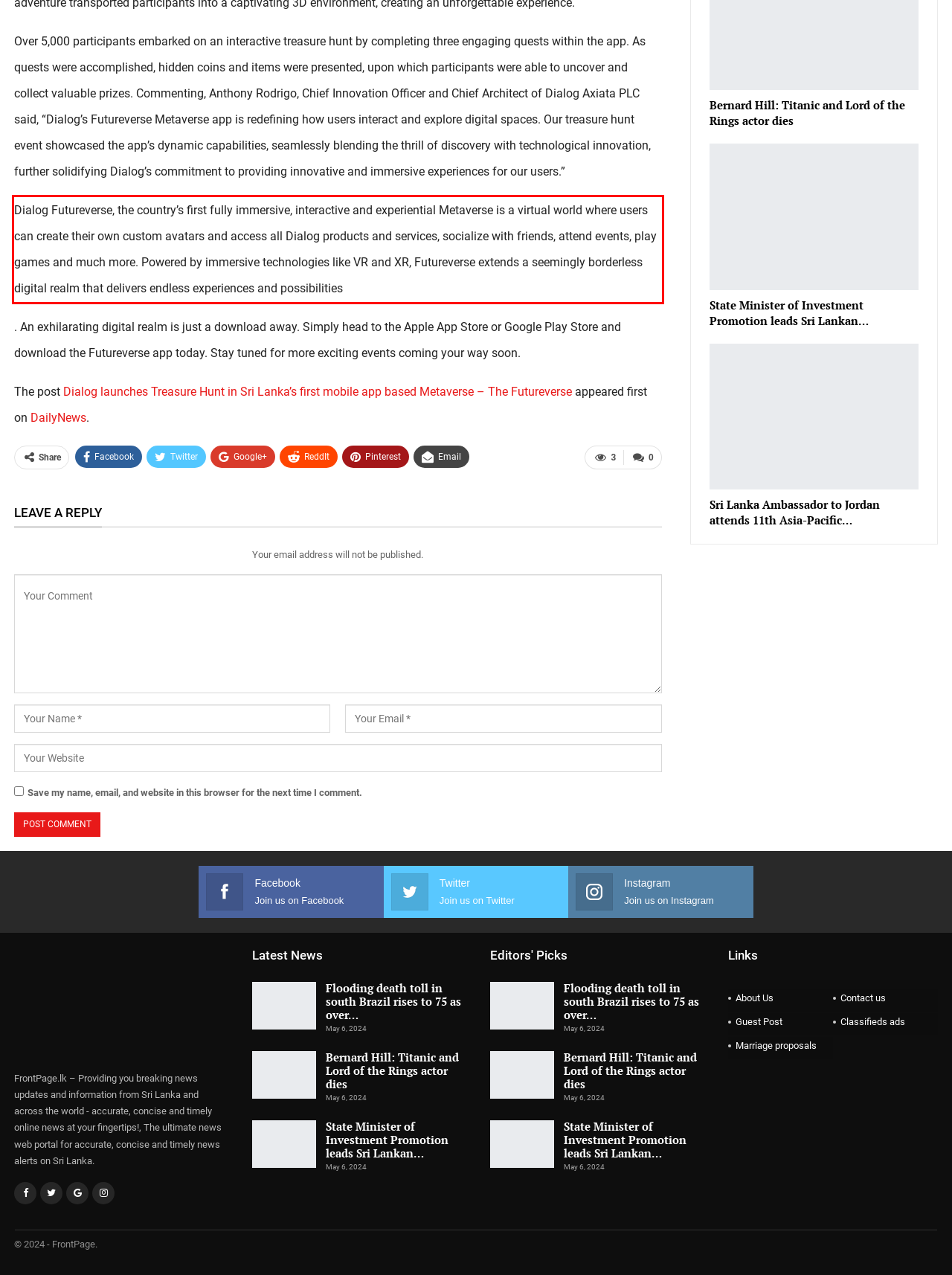The screenshot provided shows a webpage with a red bounding box. Apply OCR to the text within this red bounding box and provide the extracted content.

Dialog Futureverse, the country’s first fully immersive, interactive and experiential Metaverse is a virtual world where users can create their own custom avatars and access all Dialog products and services, socialize with friends, attend events, play games and much more. Powered by immersive technologies like VR and XR, Futureverse extends a seemingly borderless digital realm that delivers endless experiences and possibilities